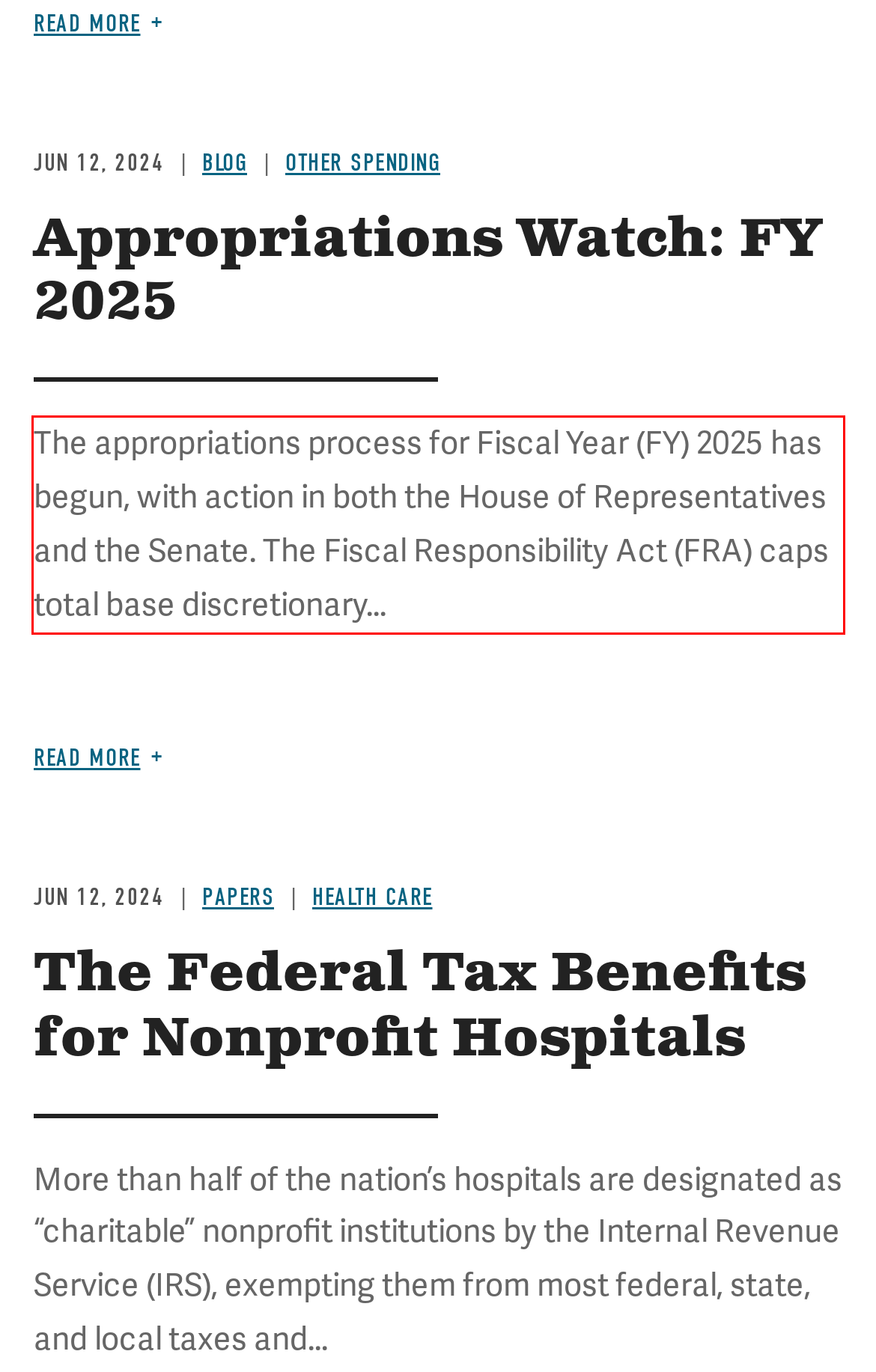You are given a webpage screenshot with a red bounding box around a UI element. Extract and generate the text inside this red bounding box.

The appropriations process for Fiscal Year (FY) 2025 has begun, with action in both the House of Representatives and the Senate. The Fiscal Responsibility Act (FRA) caps total base discretionary...